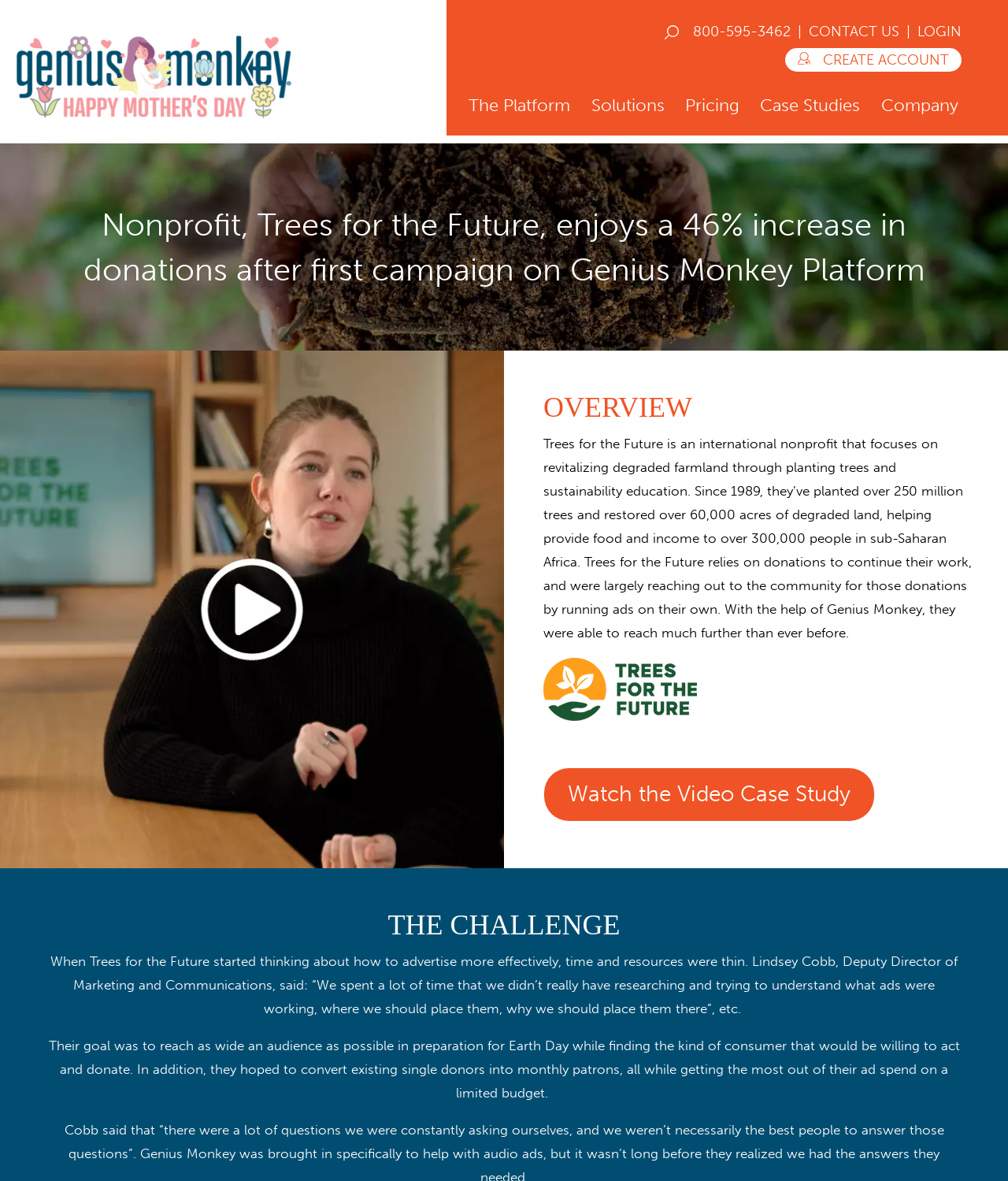Give the bounding box coordinates for the element described by: "Newspaper Usages".

None